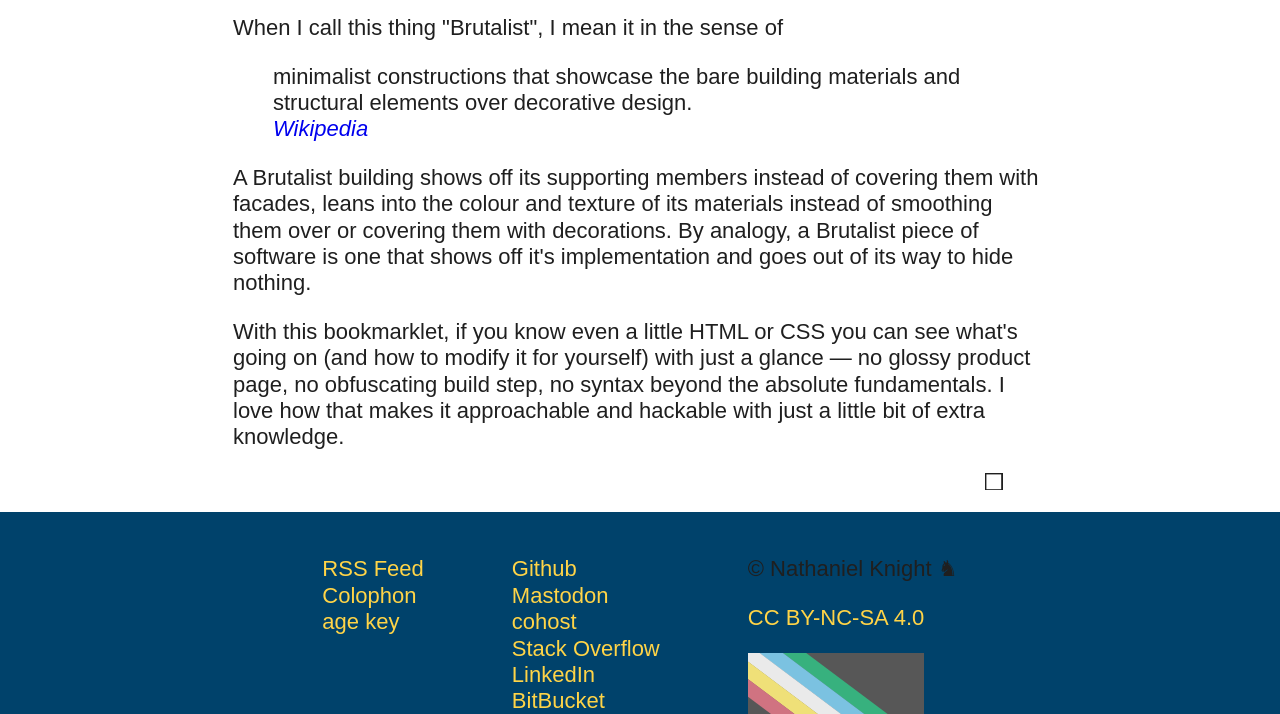Could you provide the bounding box coordinates for the portion of the screen to click to complete this instruction: "view Colophon"?

[0.252, 0.816, 0.325, 0.851]